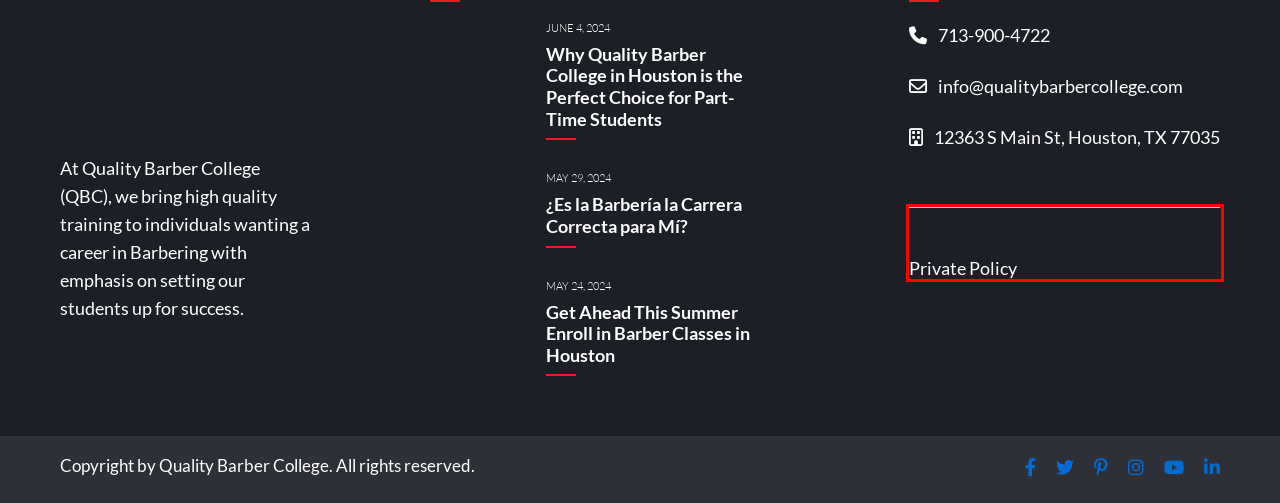Examine the screenshot of the webpage, which has a red bounding box around a UI element. Select the webpage description that best fits the new webpage after the element inside the red bounding box is clicked. Here are the choices:
A. Barber College Houston | Quality Barber College
B. ¿Es la Barbería la Carrera Correcta para Mí? | 713-900-4722
C. Pricing | Quality Barber College
D. About | Quality Barber College
E. Why Quality Barber College in Houston is the Perfect Choice for Part-Time Students | 713-900-4722
F. Houston Internet Marketing | SEO Houston | Web Design Houston
G. Get Ahead This Summer Enroll in Barber Classes in Houston | 713-900-4722
H. Contact | Quality Barber College

F